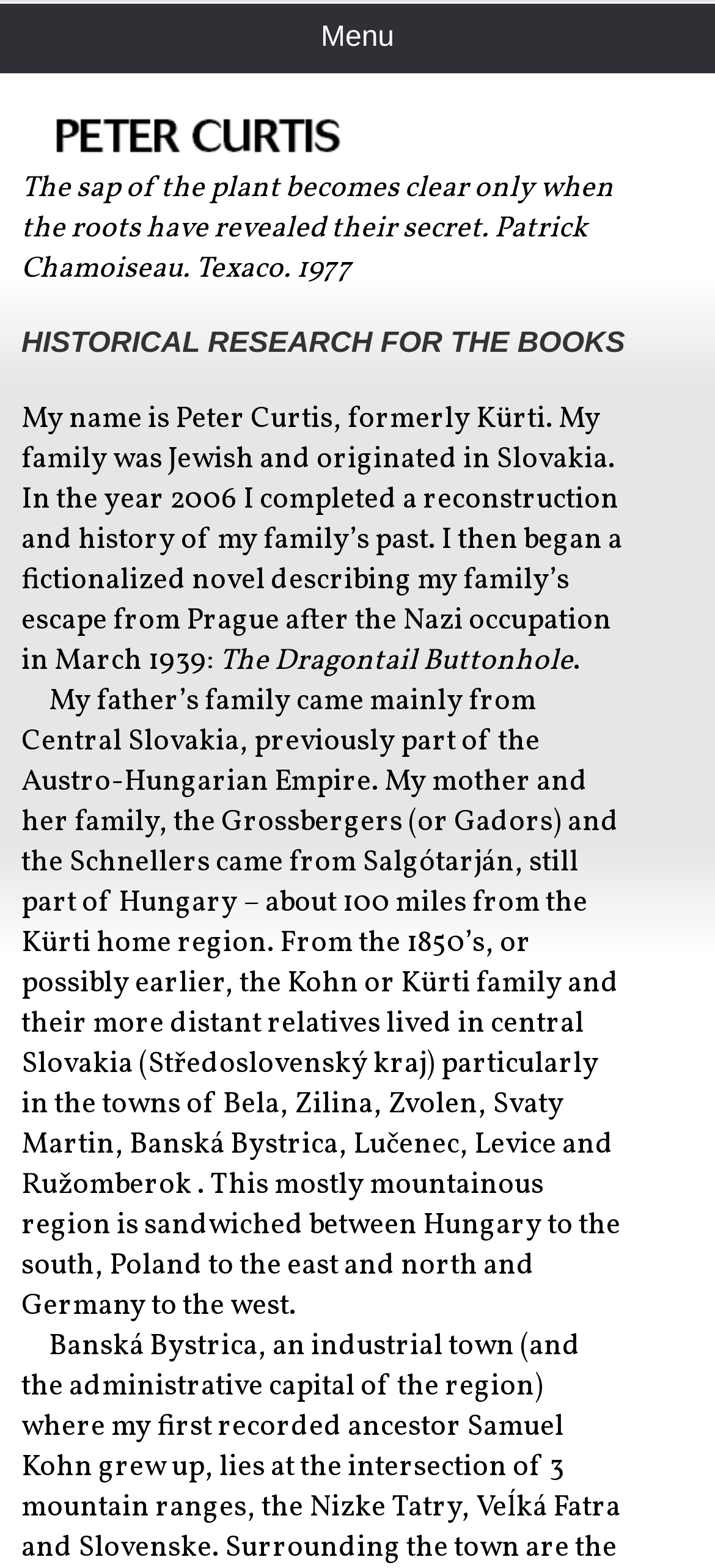Please reply with a single word or brief phrase to the question: 
Where did the author's mother's family come from?

Salgótarján, Hungary